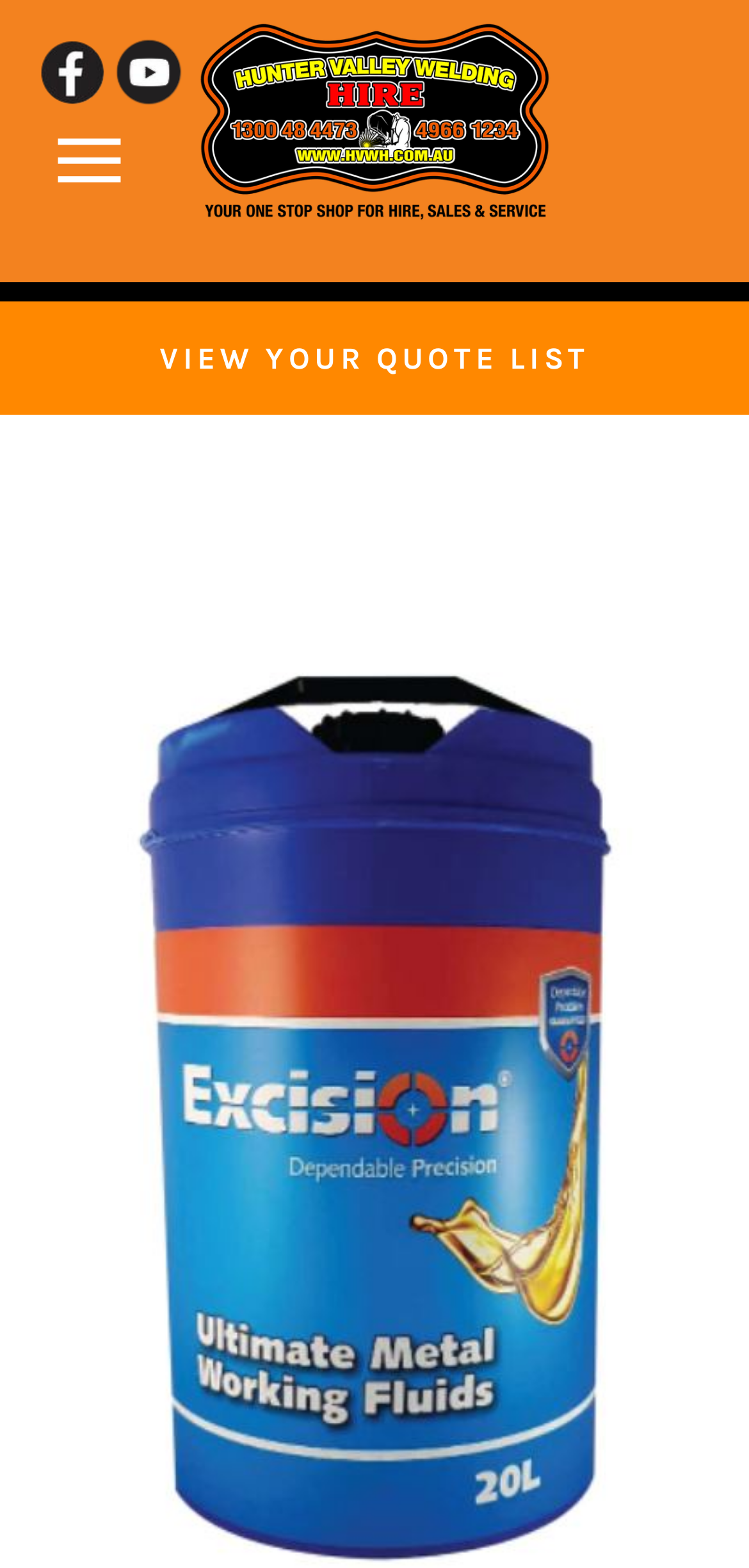Give an extensive and precise description of the webpage.

The webpage is about cutting fluids and their applications. At the top left, there is a logo with the text "HVWH" which is also a link. To the right of the logo, there is another instance of the same logo and link. 

Below the logos, there is a navigation menu represented by a button labeled "Site navigation". This button is not expanded, indicating that the menu is collapsed by default.

In the main content area, there is a table layout that spans almost the entire width of the page. Within this layout, there is a prominent link with the text "HVWH" accompanied by an image, taking up a significant portion of the table.

At the bottom of the page, there is a call-to-action link labeled "VIEW YOUR QUOTE LIST" that stretches across the full width of the page.